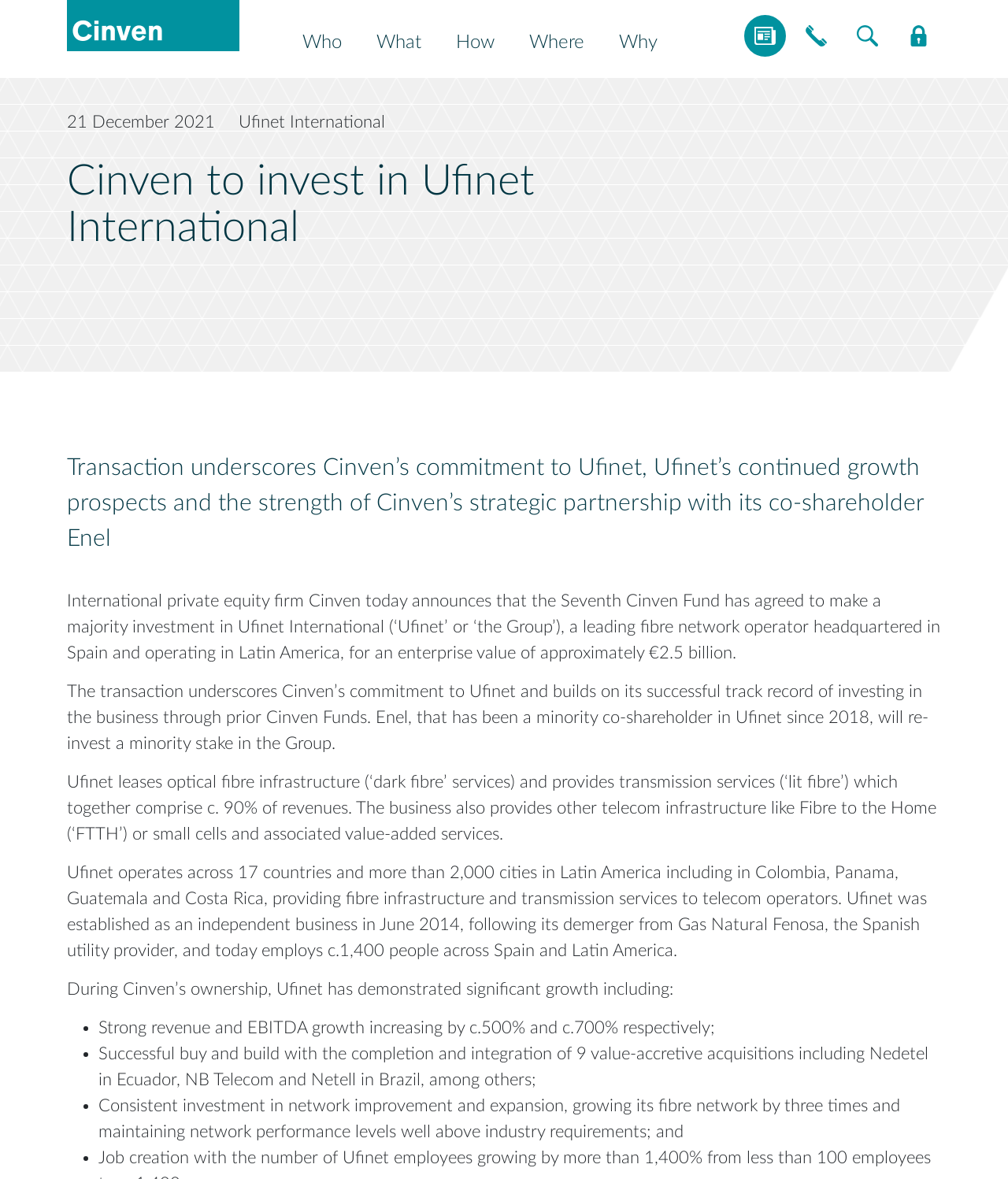Please find and generate the text of the main heading on the webpage.

Cinven to invest in Ufinet International